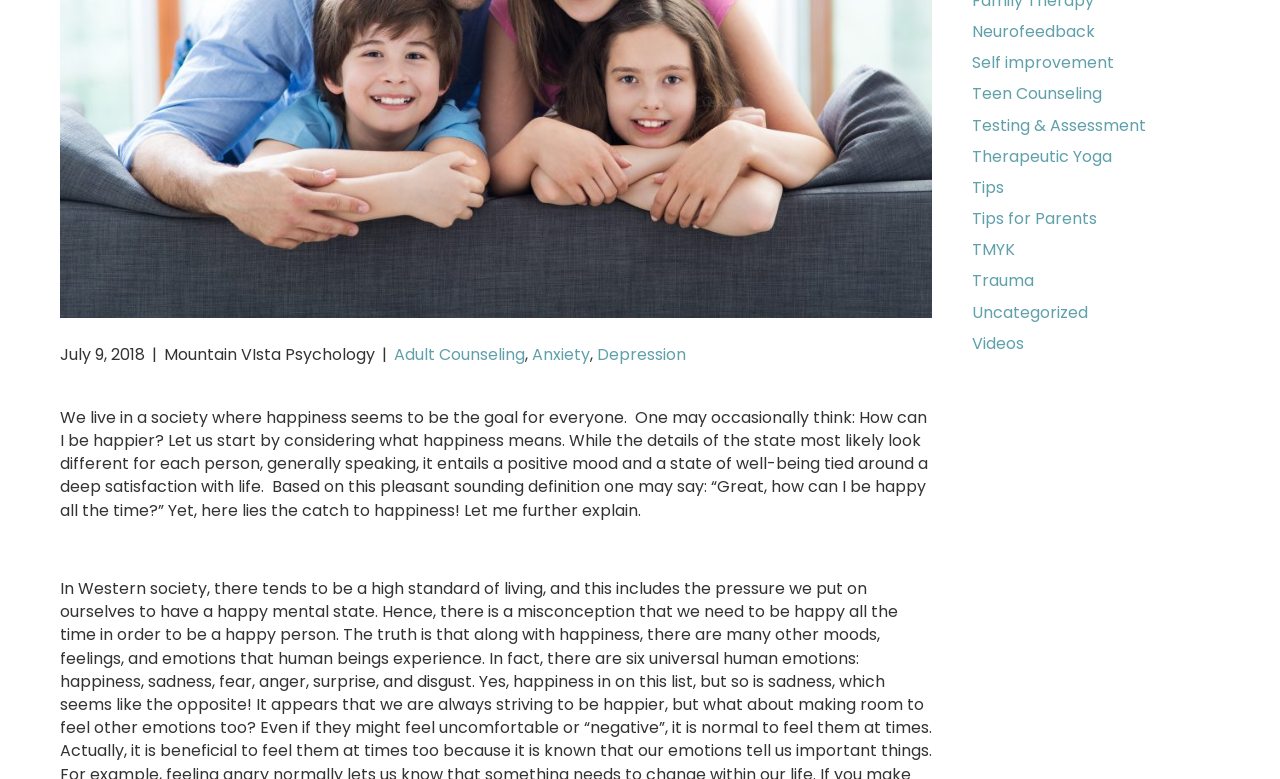Given the description of the UI element: "Adult Counseling", predict the bounding box coordinates in the form of [left, top, right, bottom], with each value being a float between 0 and 1.

[0.308, 0.44, 0.41, 0.469]